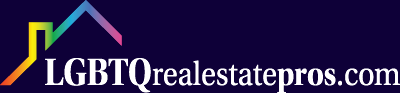What is the color of the font used for the website URL?
Please use the image to deliver a detailed and complete answer.

The text 'LGBTQrealestatepros.com' is displayed in a clean, white font, which provides a clear contrast to the deep purple background.